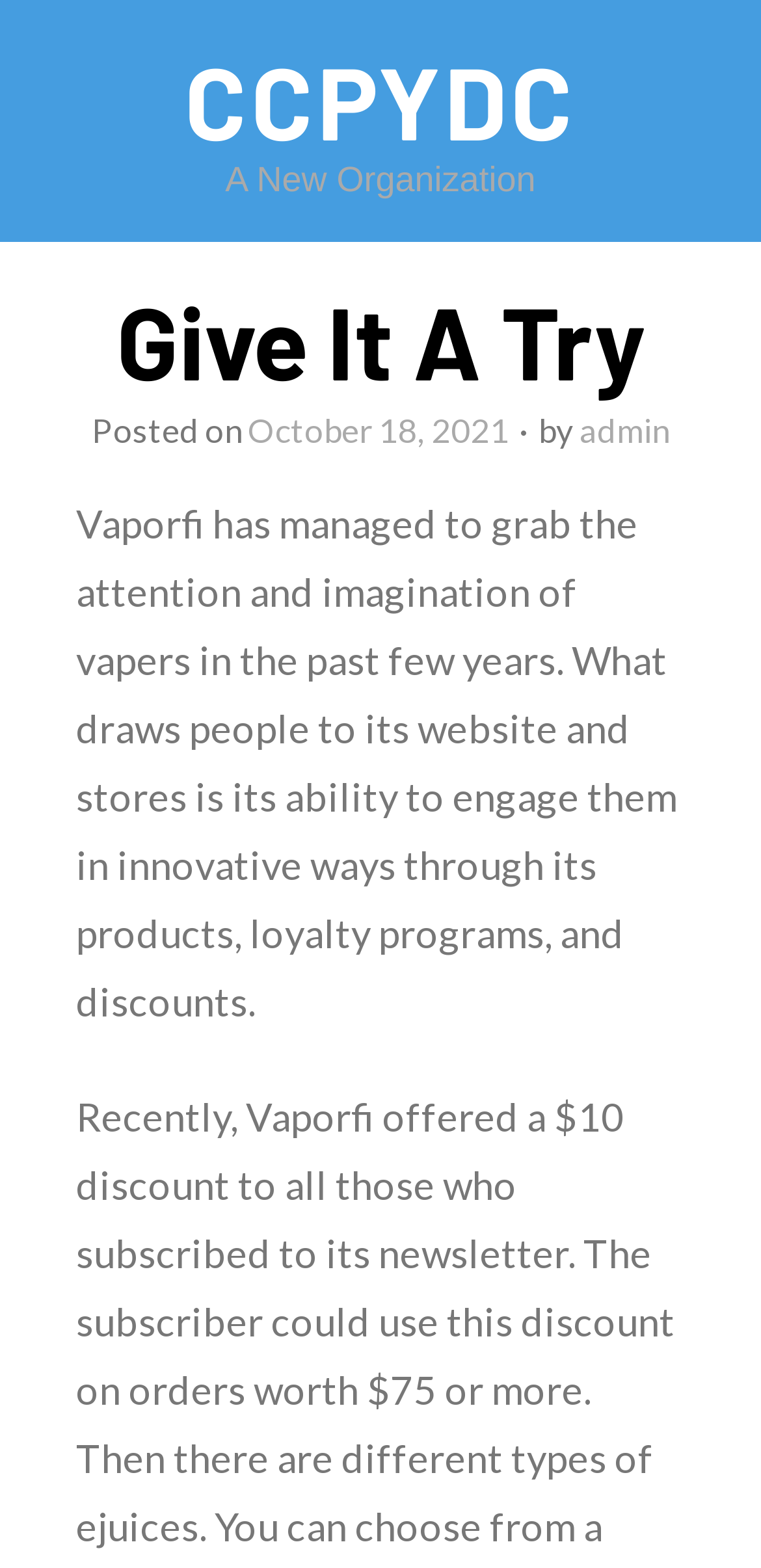Give a one-word or one-phrase response to the question: 
What is the ability of Vaporfi?

engage them